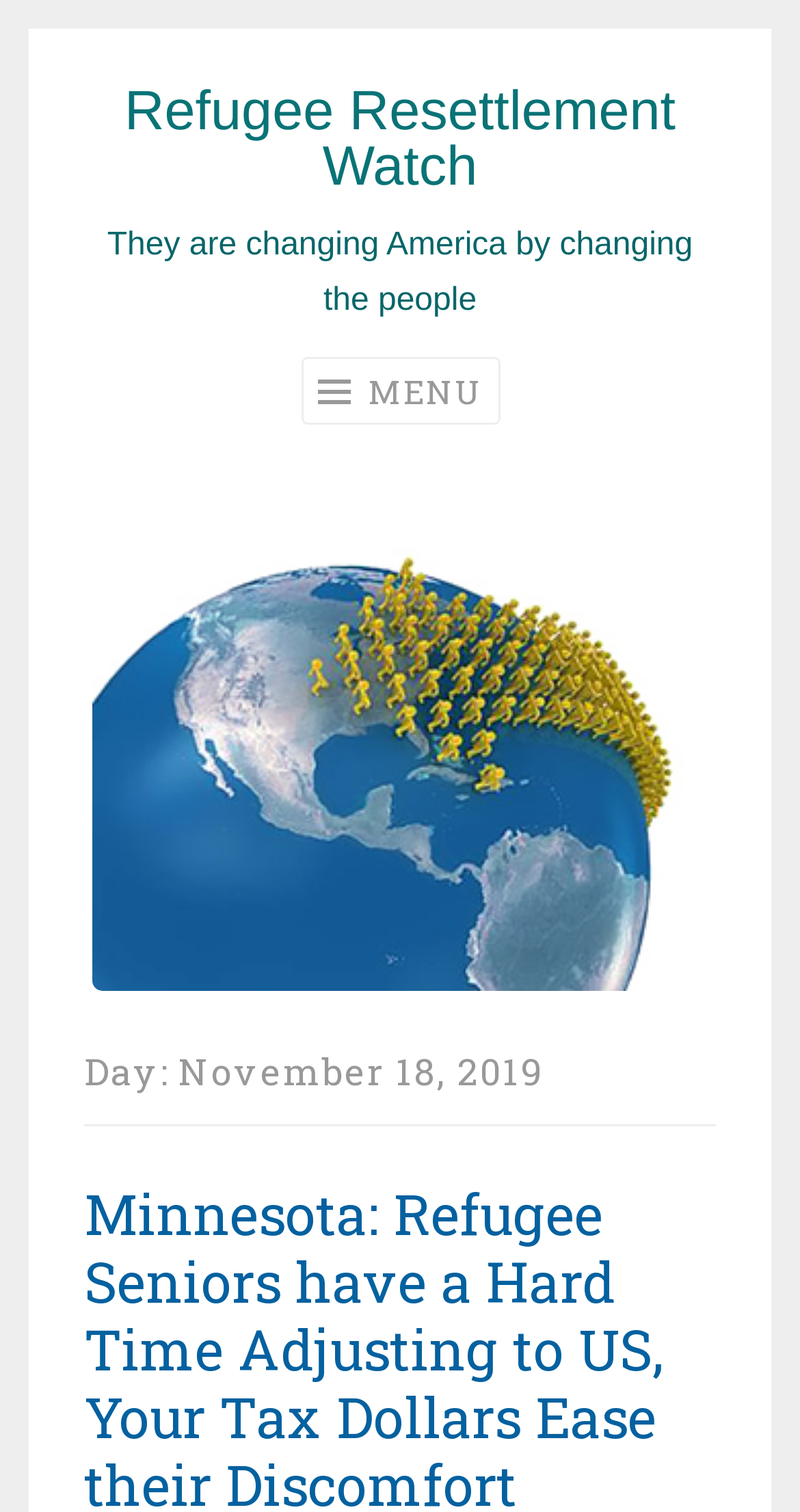What is the function of the 'MENU' button?
Using the information from the image, answer the question thoroughly.

The 'MENU' button is a common element on webpages that, when clicked, opens a menu or a list of options, allowing users to navigate or access additional features.